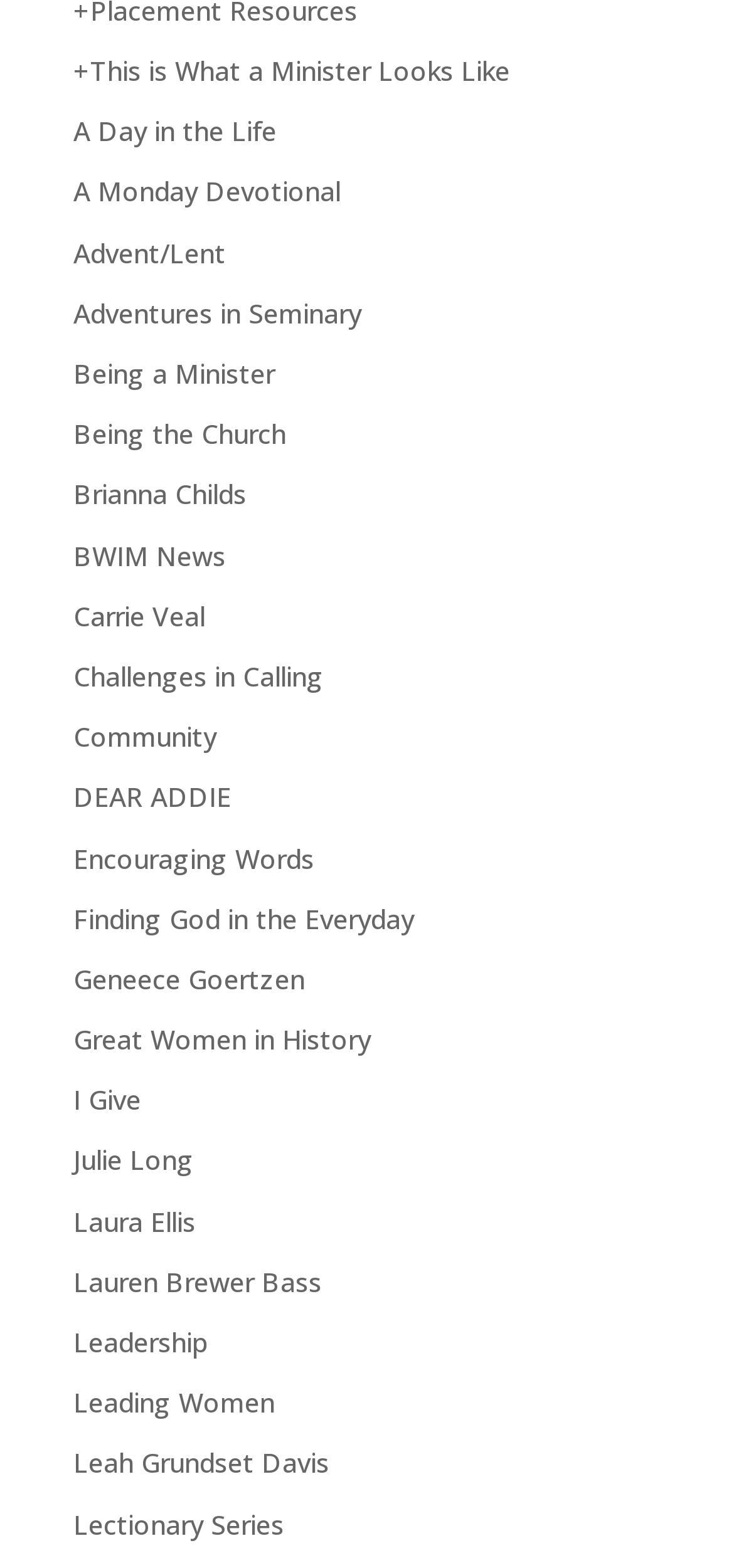Bounding box coordinates should be provided in the format (top-left x, top-left y, bottom-right x, bottom-right y) with all values between 0 and 1. Identify the bounding box for this UI element: Great Women in History

[0.1, 0.651, 0.505, 0.674]